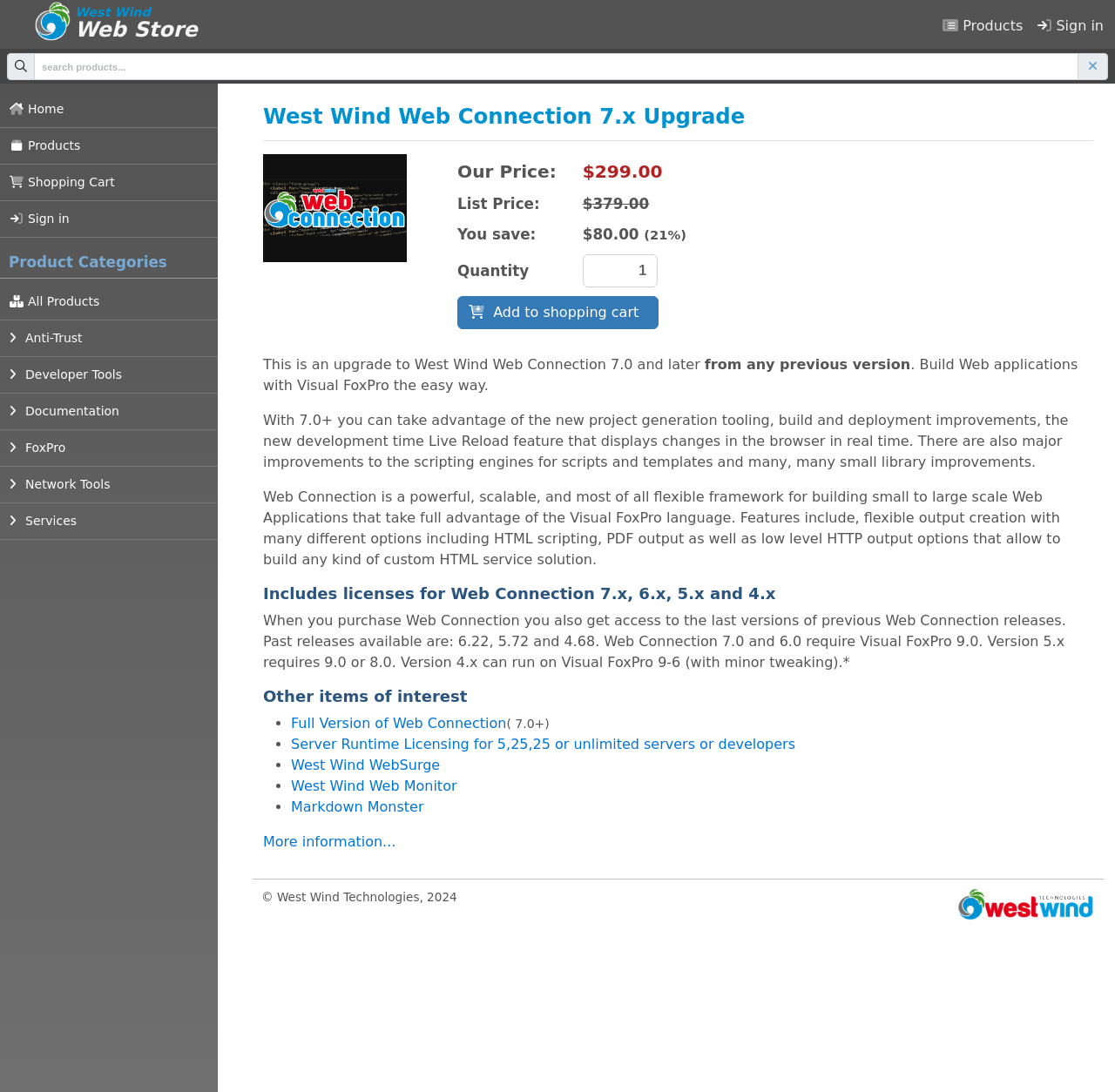Identify the bounding box coordinates of the element to click to follow this instruction: 'Get more information'. Ensure the coordinates are four float values between 0 and 1, provided as [left, top, right, bottom].

[0.236, 0.763, 0.355, 0.778]